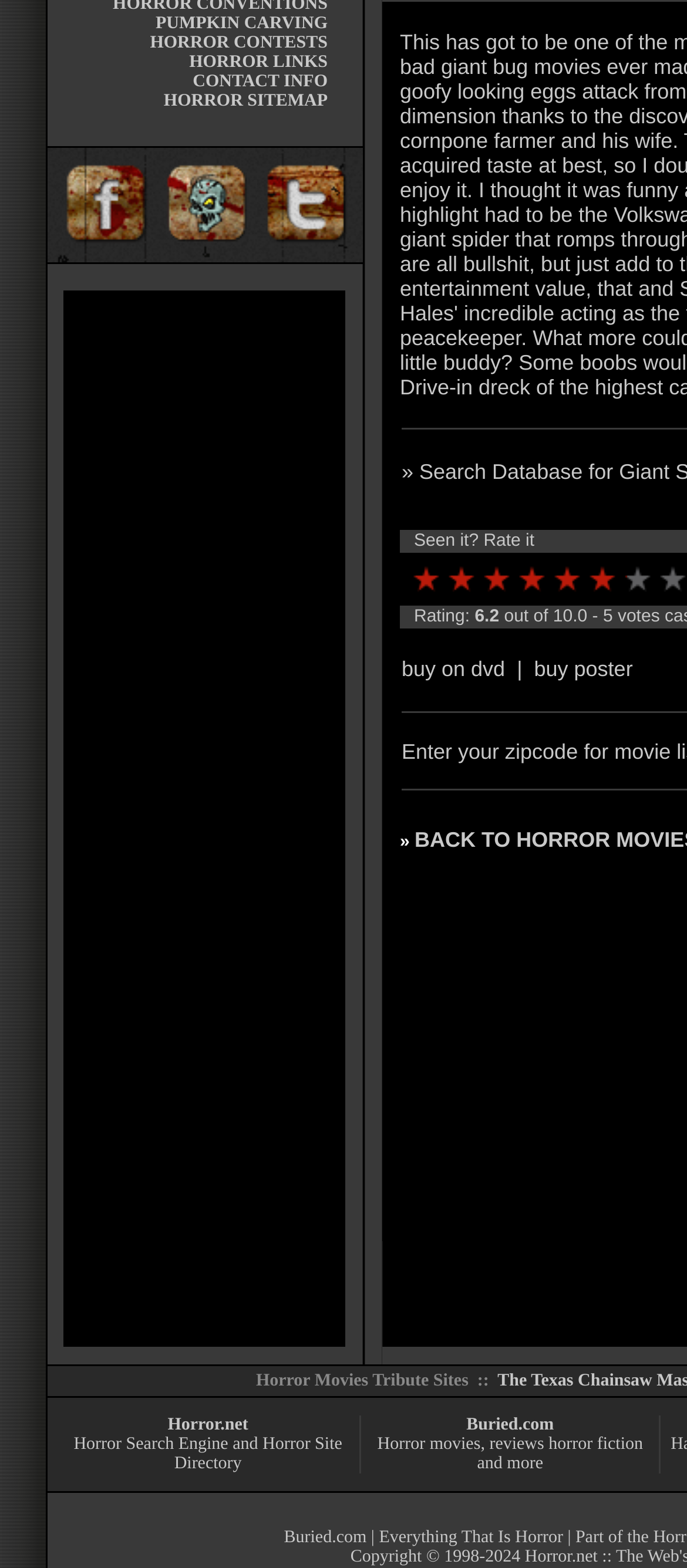Using the description: "buy on dvd", determine the UI element's bounding box coordinates. Ensure the coordinates are in the format of four float numbers between 0 and 1, i.e., [left, top, right, bottom].

[0.585, 0.419, 0.735, 0.435]